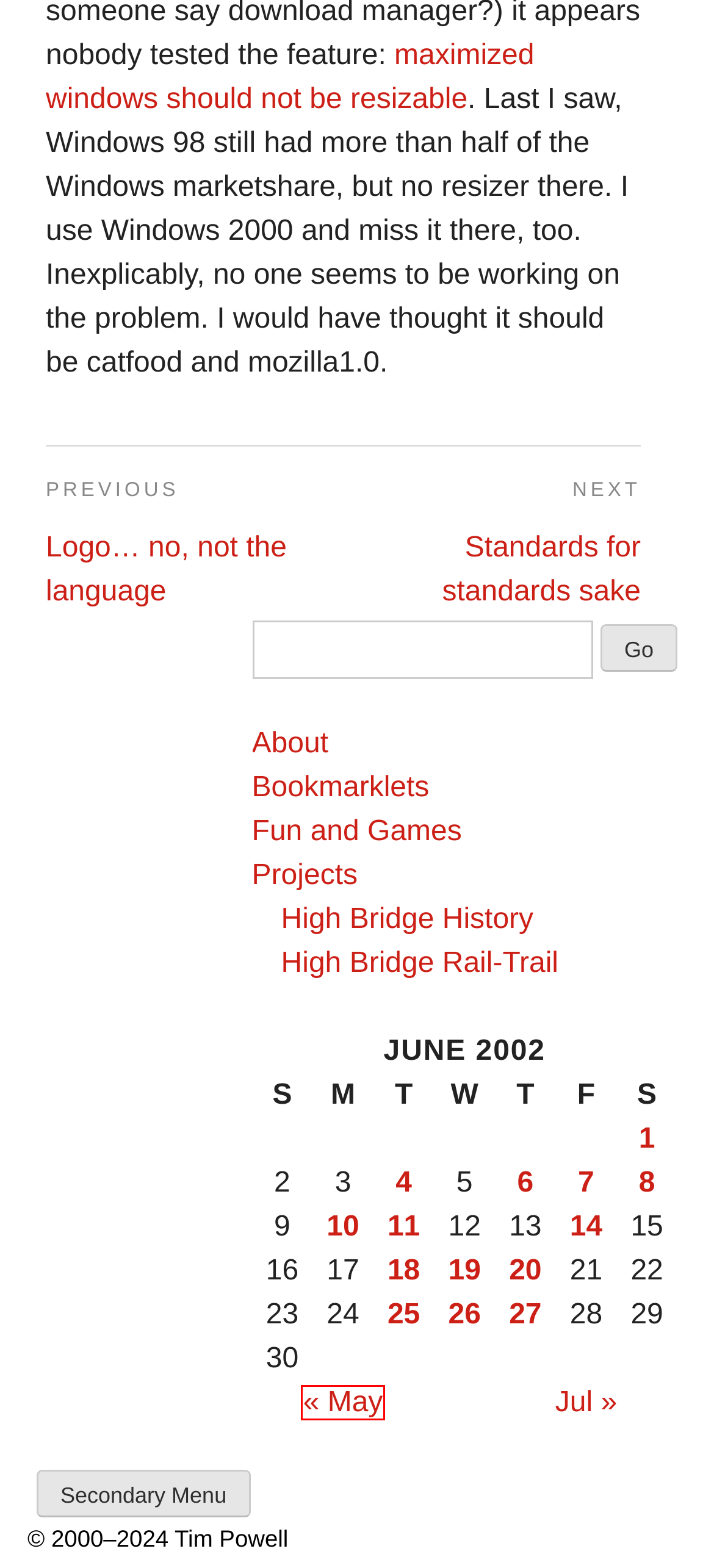Look at the given screenshot of a webpage with a red rectangle bounding box around a UI element. Pick the description that best matches the new webpage after clicking the element highlighted. The descriptions are:
A. May 2002 – WorldTimZone
B. Thu, June 06, 2002 – WorldTimZone
C. Tue, June 04, 2002 – WorldTimZone
D. Logo… no, not the language – WorldTimZone
E. Wed, June 19, 2002 – WorldTimZone
F. Bookmarklets are special – WorldTimZone
G. Thu, June 20, 2002 – WorldTimZone
H. Mon, June 10, 2002 – WorldTimZone

A